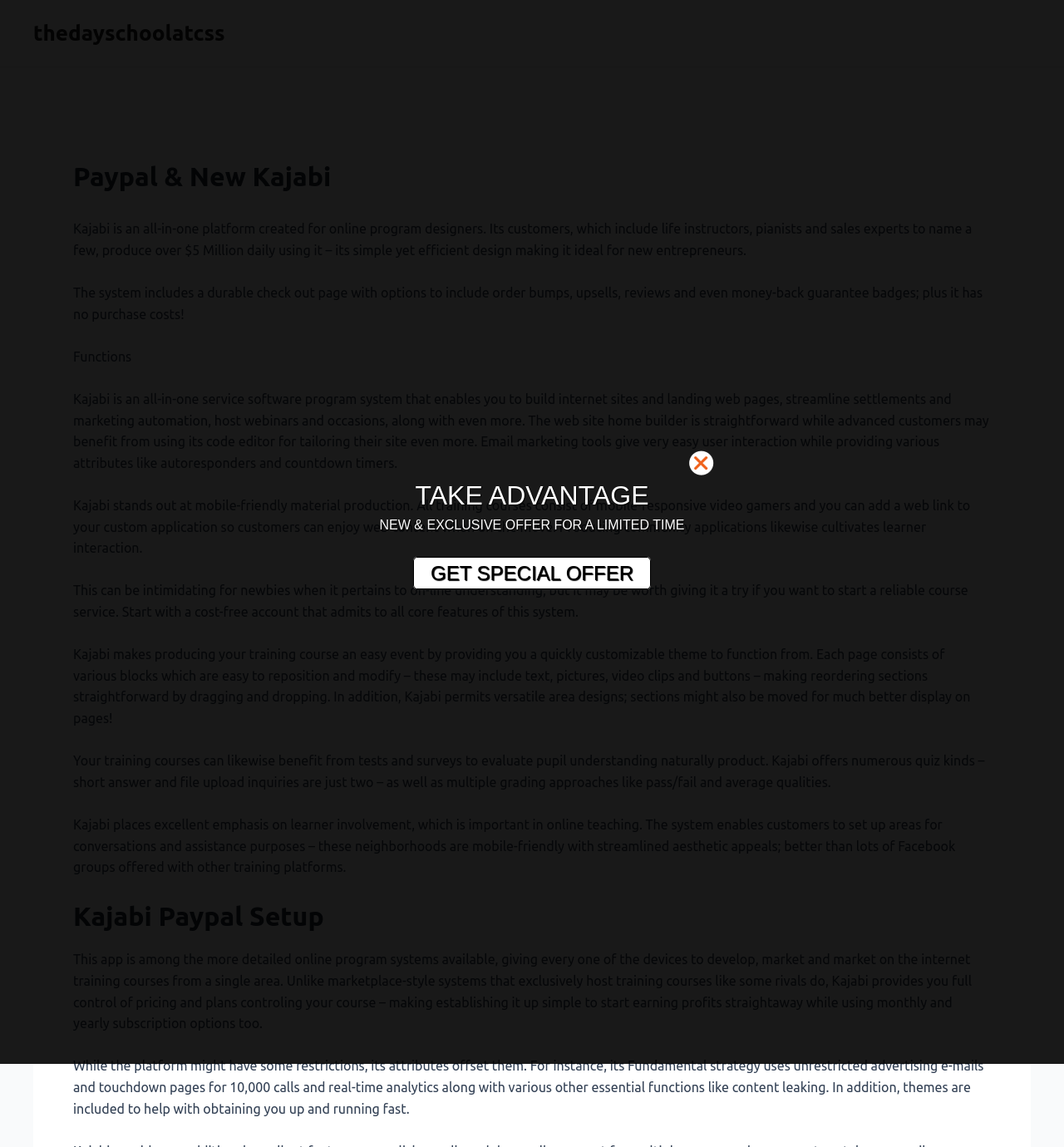Determine the bounding box coordinates for the HTML element described here: "GET SPECIAL OFFER".

[0.388, 0.485, 0.612, 0.514]